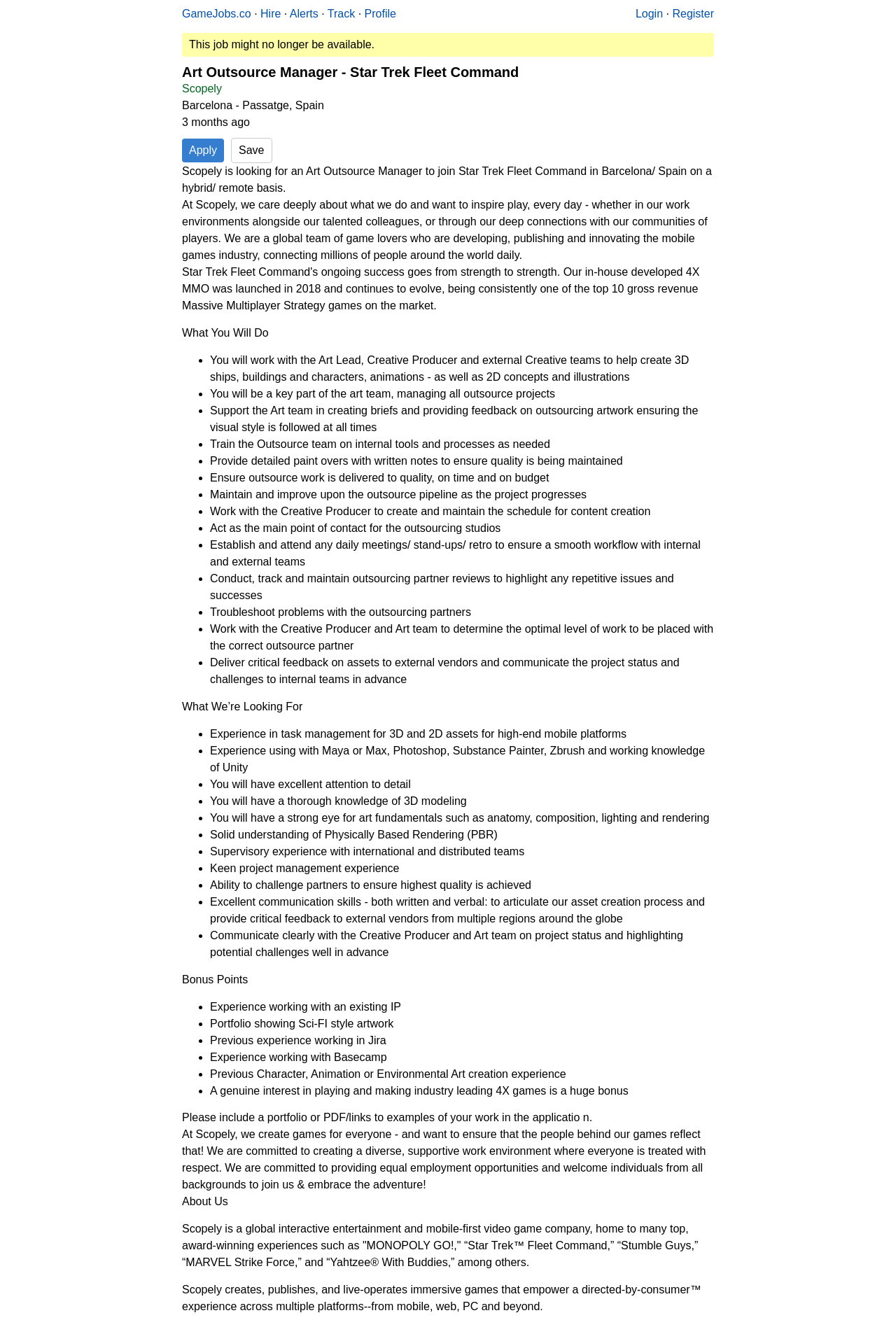What is the company name of the job posting?
Answer the question with as much detail as possible.

The company name can be found in the link 'Scopely' which is located at the top of the webpage, below the job title 'Art Outsource Manager - Star Trek Fleet Command'.